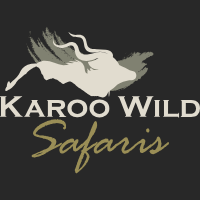Elaborate on all the elements present in the image.

The image features the logo of "Karoo Wild Safaris," prominently showcasing the brand's identity. The design includes a stylized silhouette of an antelope, suggesting themes of wildlife and adventure, which are central to the safari experience. The name "Karoo Wild" is presented in bold, elegant typography, enhancing its visibility and recognition, while "Safaris" is rendered in a softer, flowing script, adding a touch of sophistication. The logo is set against a dark background, allowing the elements to stand out vividly, making it an inviting representation of the company's nature-driven ethos.